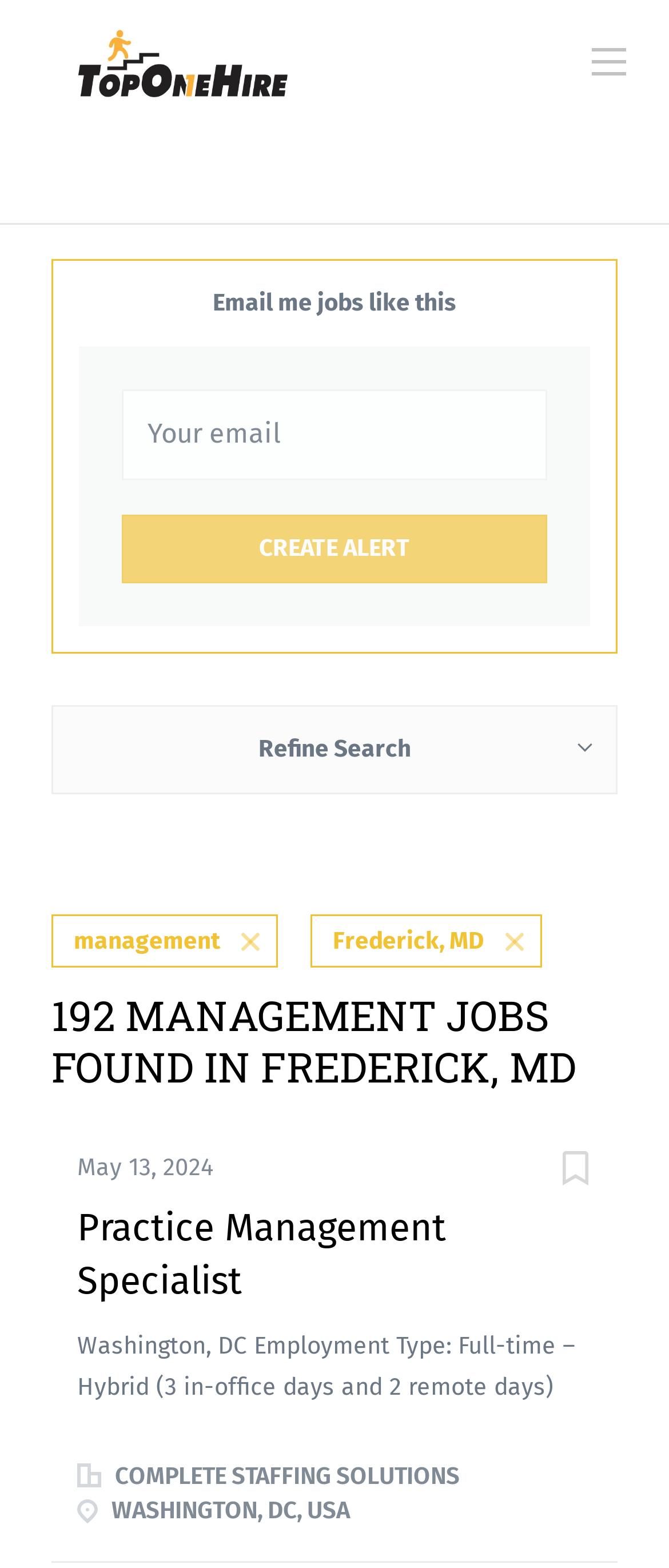Please provide the bounding box coordinates for the element that needs to be clicked to perform the following instruction: "explore Home & Kitchen category". The coordinates should be given as four float numbers between 0 and 1, i.e., [left, top, right, bottom].

None